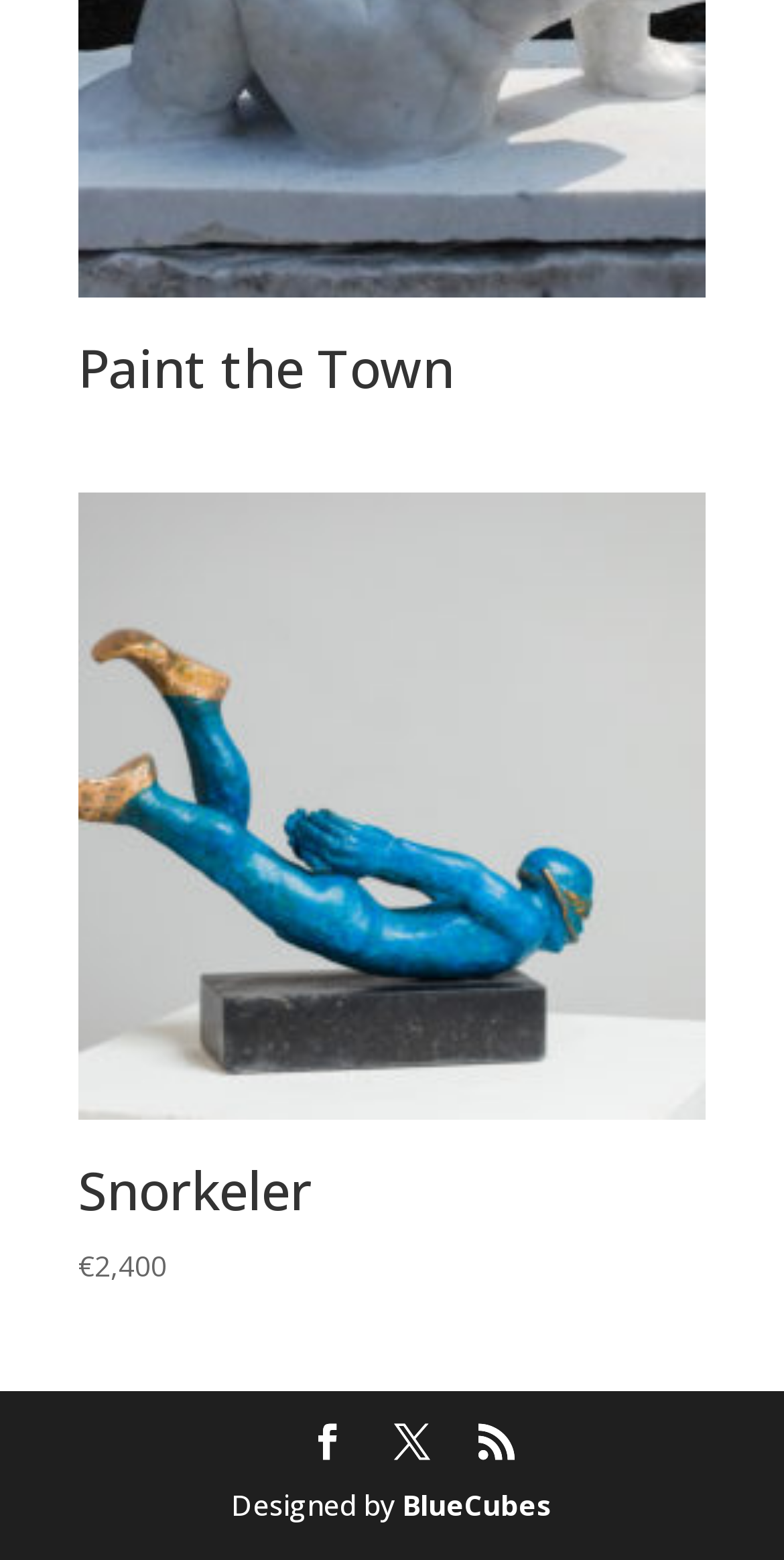Bounding box coordinates are specified in the format (top-left x, top-left y, bottom-right x, bottom-right y). All values are floating point numbers bounded between 0 and 1. Please provide the bounding box coordinate of the region this sentence describes: Contact us

None